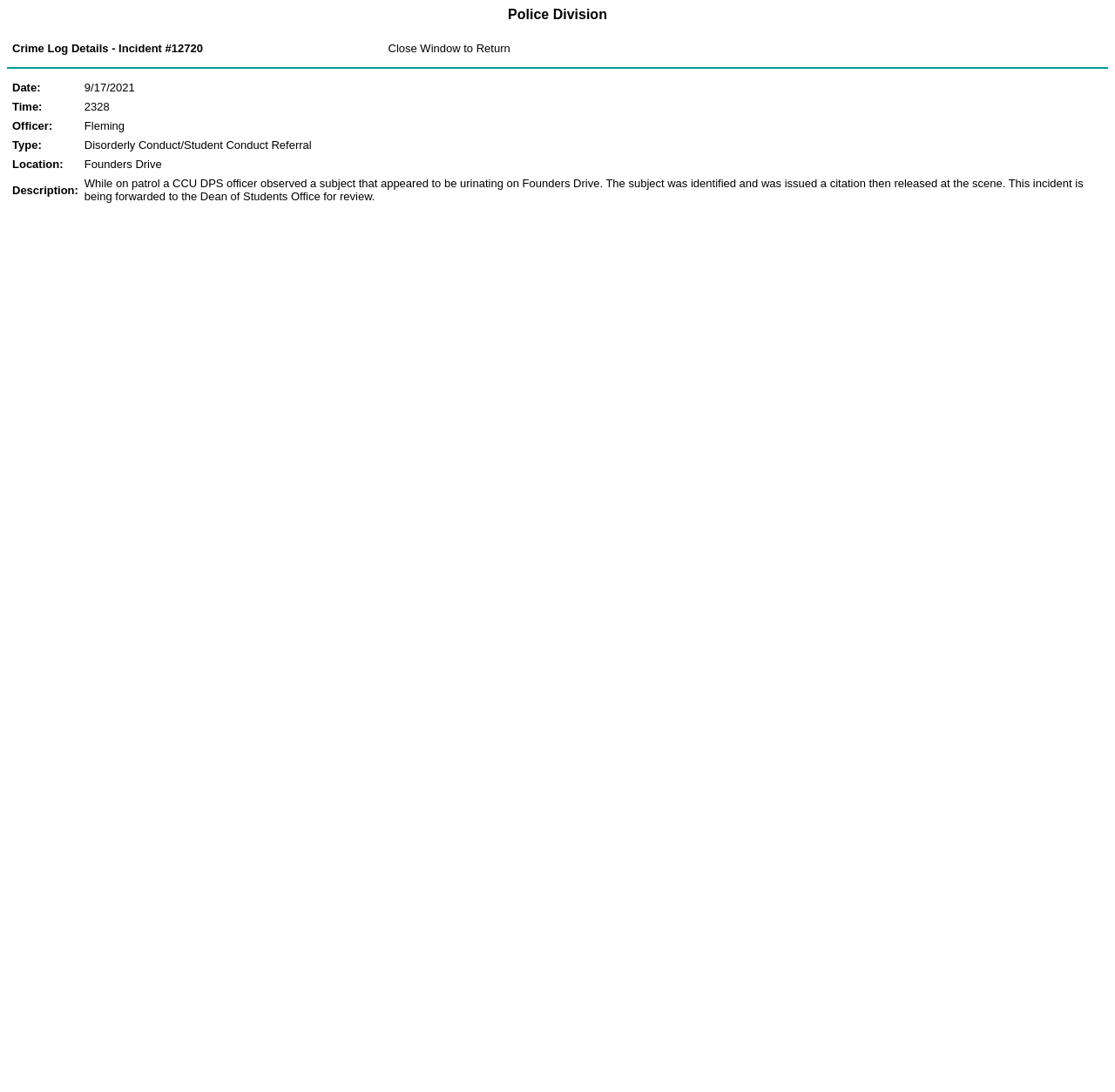What is the incident number?
Using the visual information, reply with a single word or short phrase.

12720